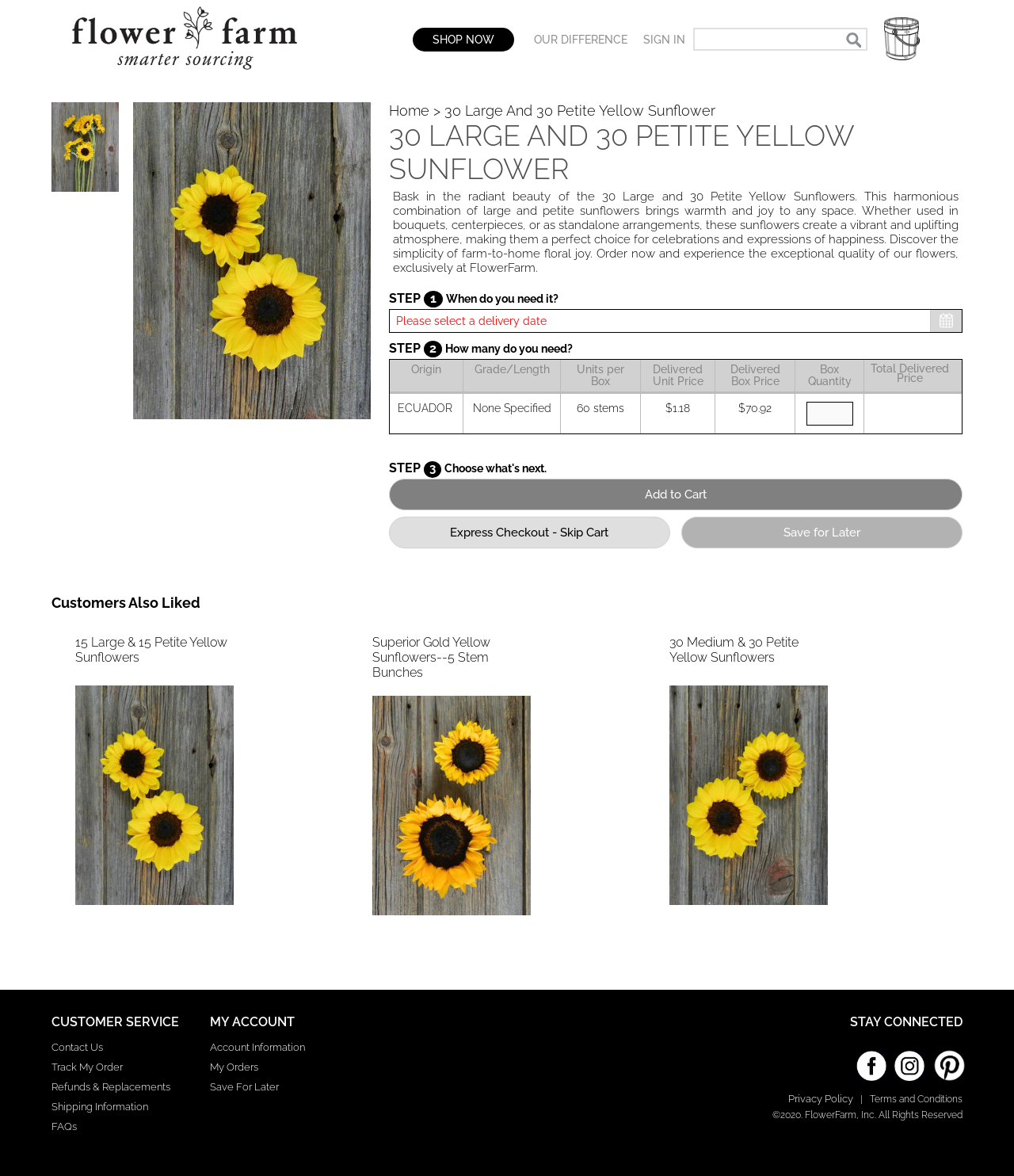What is the main heading of this webpage? Please extract and provide it.

30 LARGE AND 30 PETITE YELLOW SUNFLOWER